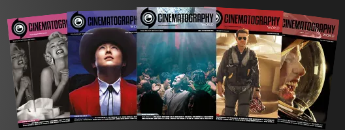Compose a detailed narrative for the image.

This image showcases a dynamic collection of magazine covers from "Cinematography World," creatively arranged against a sleek black background. The covers feature striking visuals that celebrate the art and craft of cinematography, with a diverse array of subjects ranging from iconic film scenes to captivating portraits. Each cover is distinguished by bold colors and titles, highlighting notable themes and contributors within the film industry. This collection not only emphasizes the magazine's dedication to cinematic excellence but also serves as an inviting introduction to its content, appealing to enthusiasts and professionals alike.